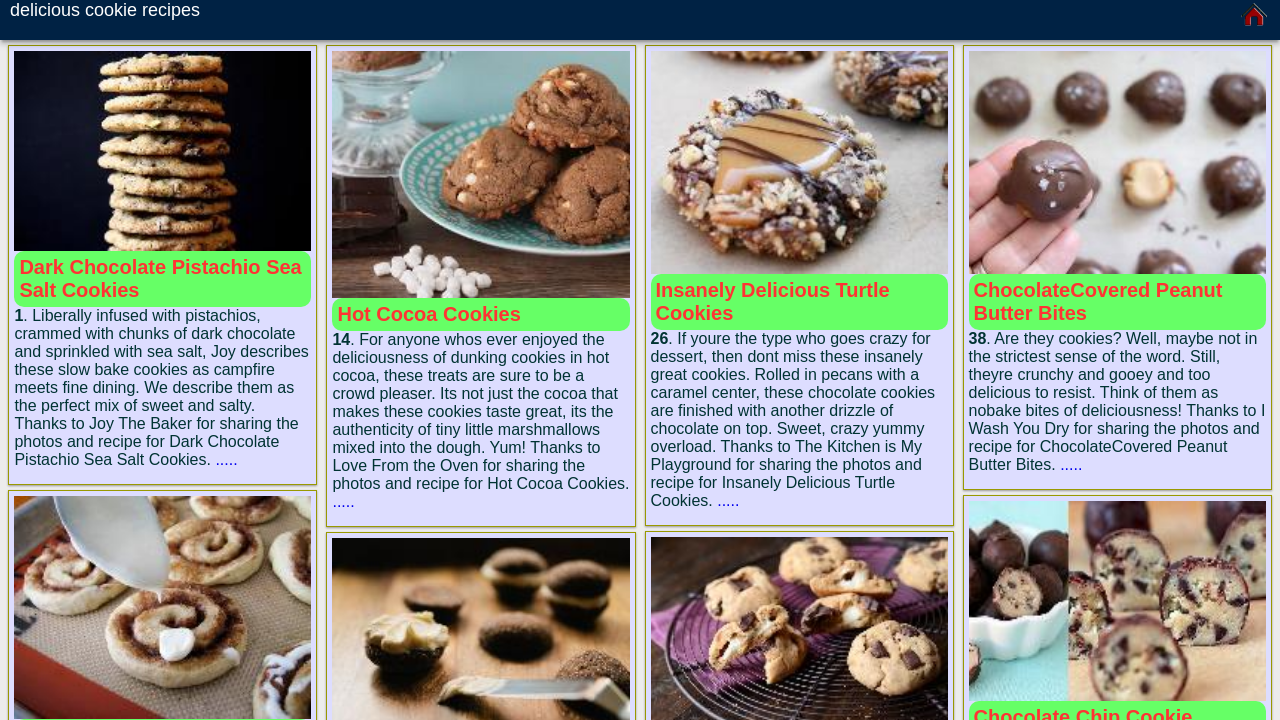Find and extract the text of the primary heading on the webpage.

delicious cookie recipes